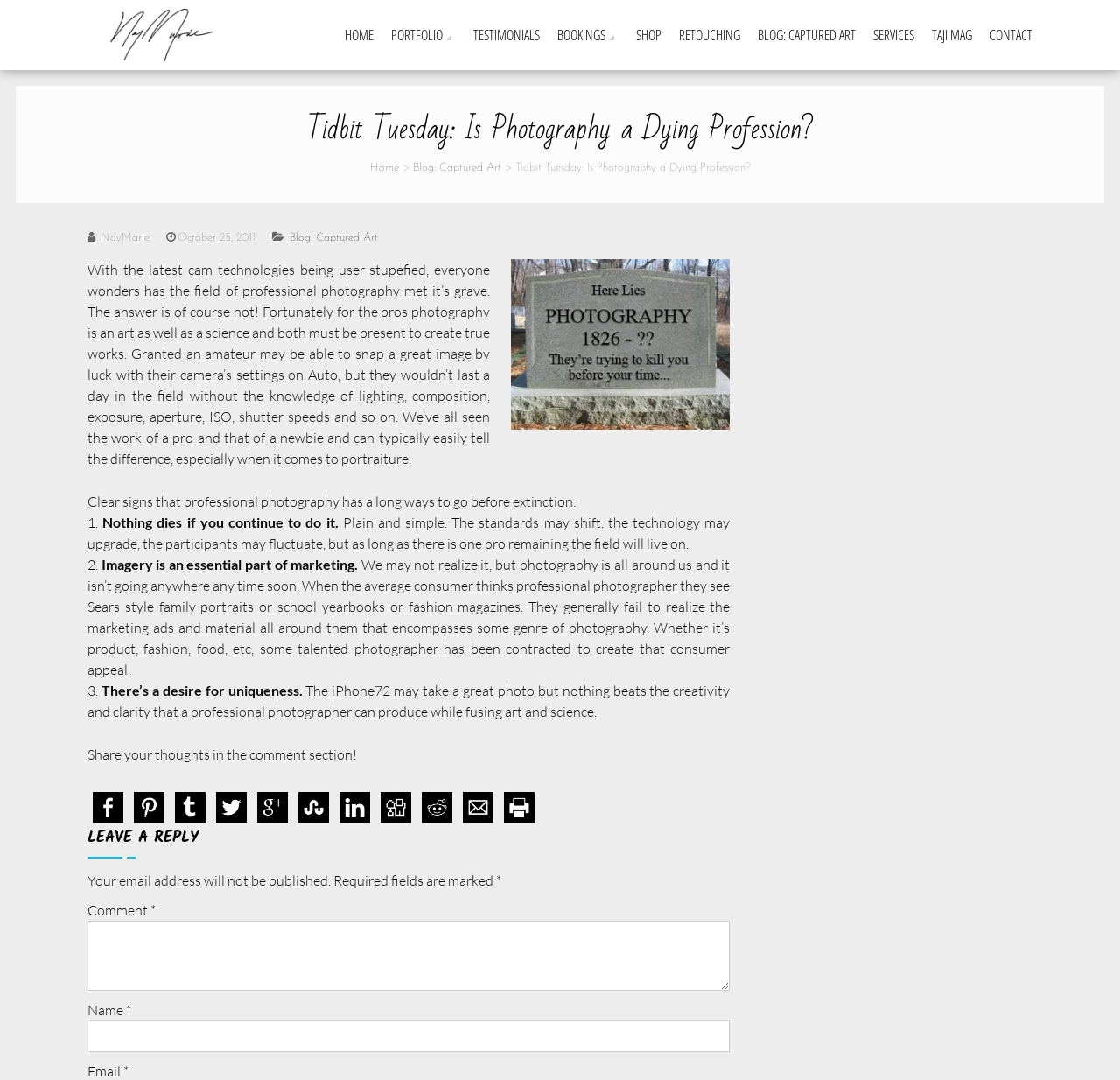Determine the bounding box coordinates of the clickable area required to perform the following instruction: "Enter your name in the 'Name' field". The coordinates should be represented as four float numbers between 0 and 1: [left, top, right, bottom].

[0.078, 0.945, 0.652, 0.974]